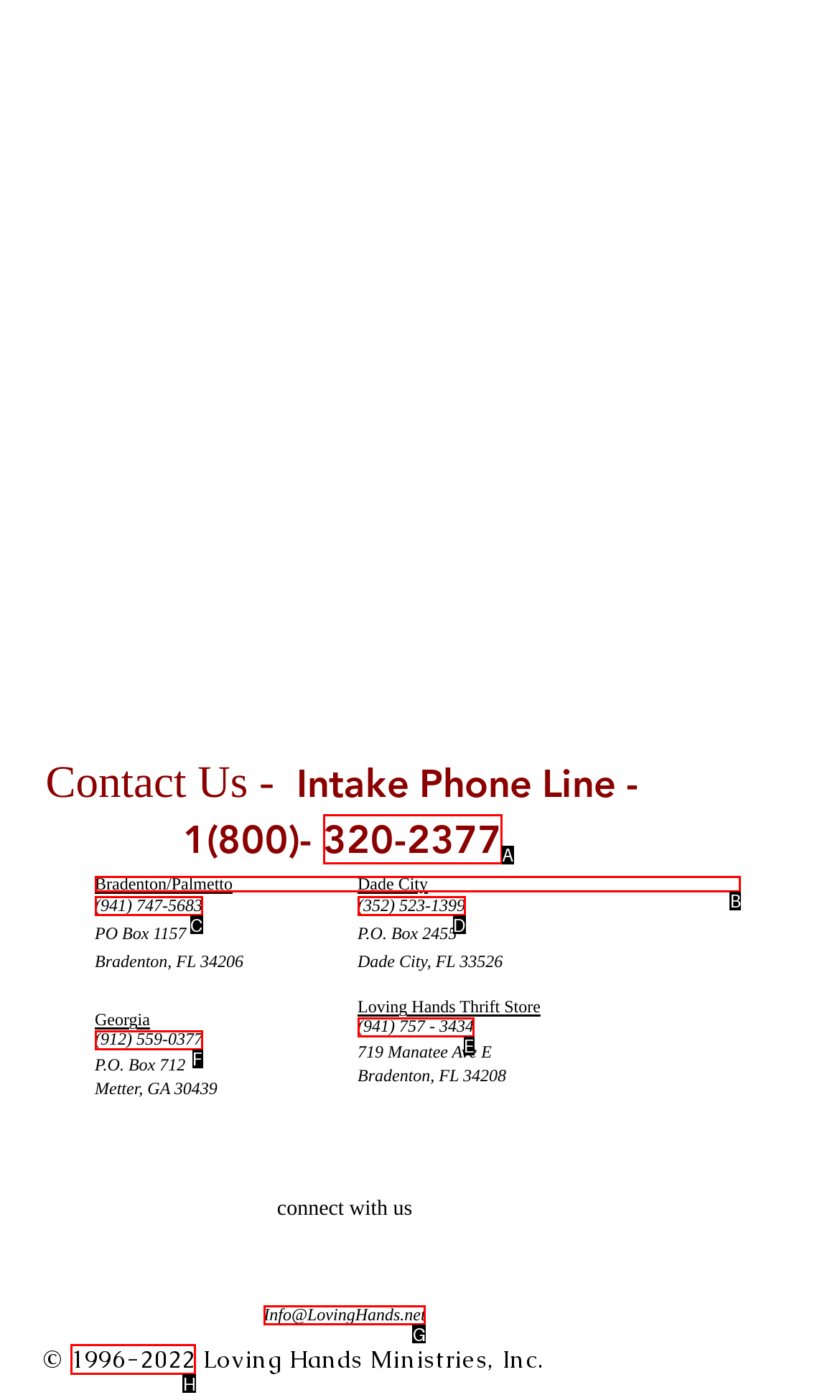Identify the correct UI element to click to follow this instruction: Leave a comment
Respond with the letter of the appropriate choice from the displayed options.

None